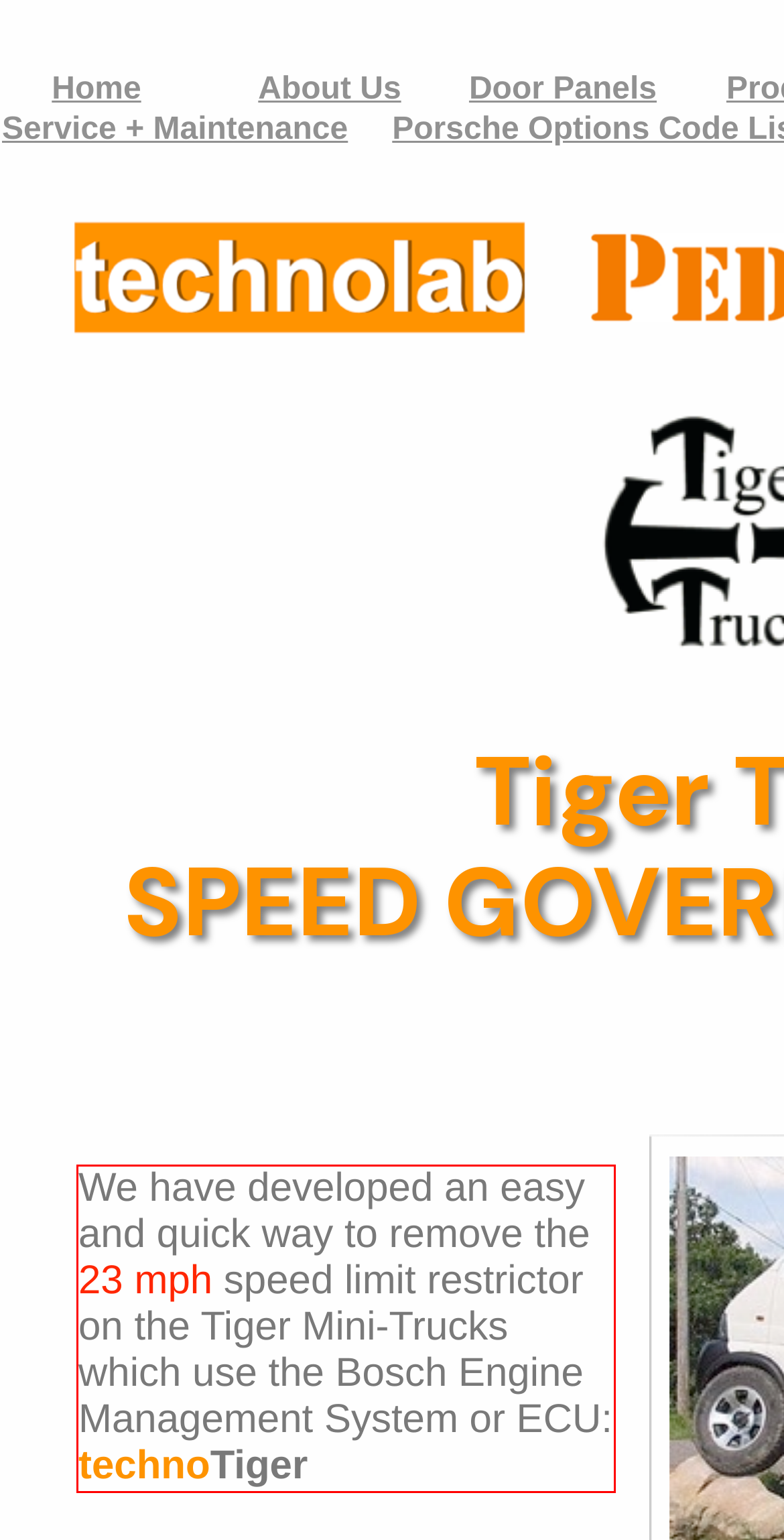Analyze the screenshot of the webpage and extract the text from the UI element that is inside the red bounding box.

We have developed an easy and quick way to remove the 23 mph speed limit restrictor on the Tiger Mini-Trucks which use the Bosch Engine Management System or ECU: technoTiger